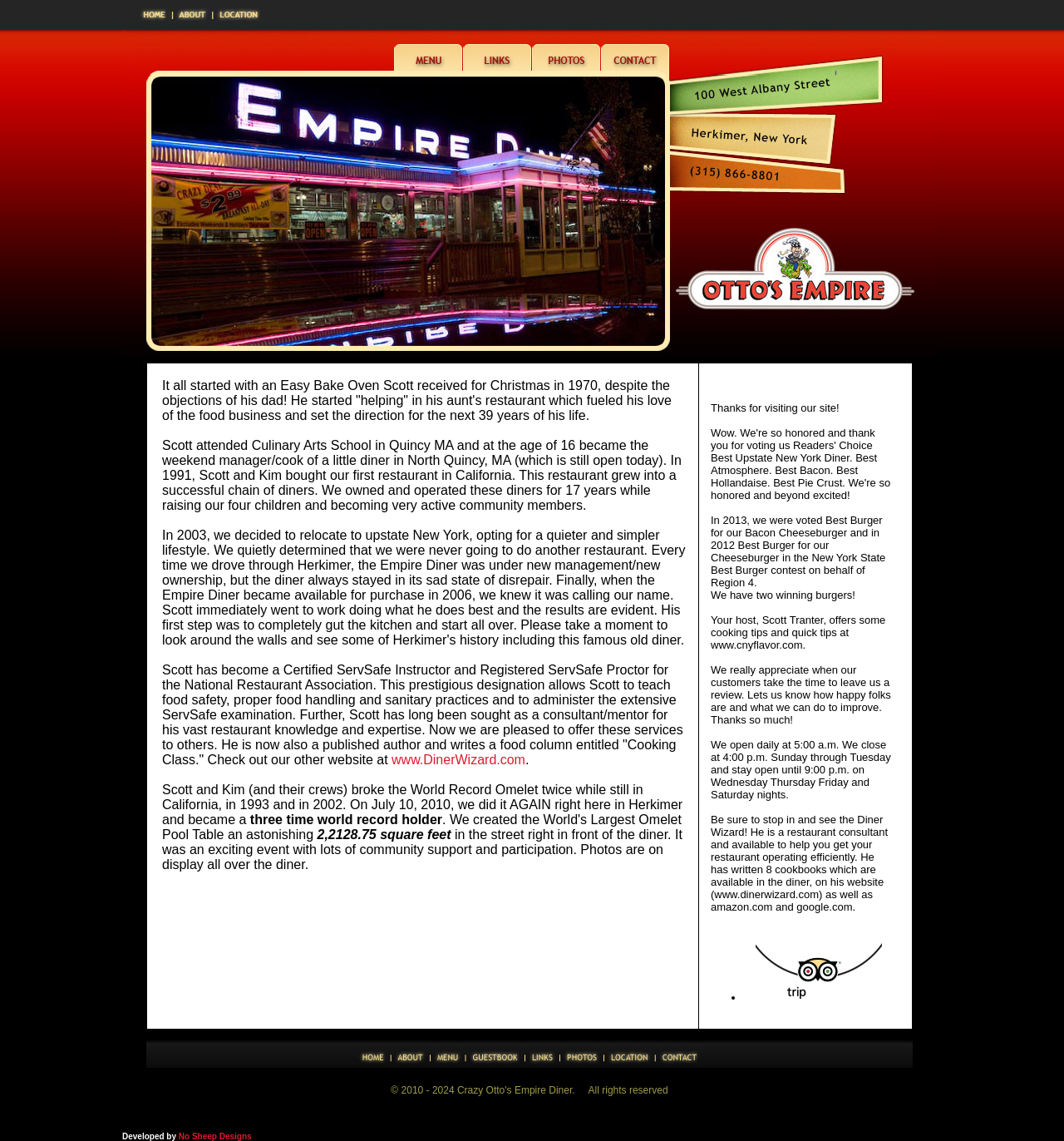Describe the webpage in detail, including text, images, and layout.

The webpage is about Crazy Otto's Empire Diner, a restaurant located in Herkimer, New York. The page has a layout with multiple sections and tables. 

At the top, there is a brief introduction to the diner, followed by a long paragraph that tells the story of the diner's history, including how the owner, Scott, started his career in the food business, and how he and his wife, Kim, bought and renovated the Empire Diner in 2006. The paragraph also mentions Scott's achievements, such as becoming a Certified ServSafe Instructor and Registered ServSafe Proctor, and writing a food column called "Cooking Class."

Below this, there are several sections with links to other websites, including the diner's other website, DinerWizard.com, and a website for cooking tips and recipes, cnyflavor.com. There are also links to online review platforms, such as TripAdvisor.

The page also displays the diner's awards and achievements, including being voted the Best Upstate New York Diner, Best Atmosphere, Best Bacon, Best Hollandaise, and Best Pie Crust. Additionally, it mentions that the diner has two winning burgers and that Scott offers cooking tips and quick tips on his website.

At the bottom of the page, there is a section with the diner's operating hours and a call to action to visit the diner and meet the "Diner Wizard," who is a restaurant consultant and has written eight cookbooks.

Overall, the webpage provides a detailed introduction to Crazy Otto's Empire Diner, its history, and its achievements, as well as information about the diner's services and offerings.